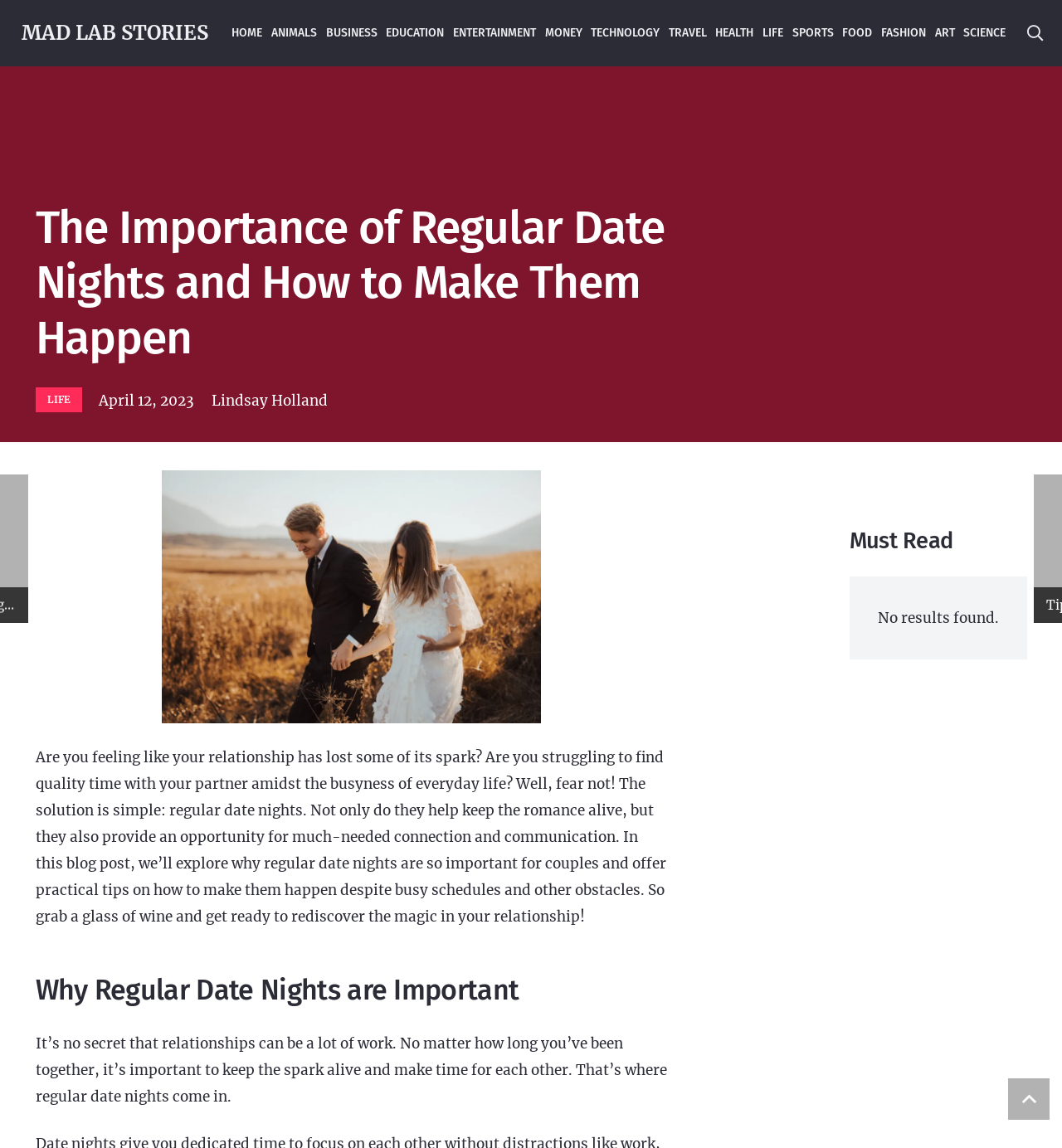Elaborate on the different components and information displayed on the webpage.

The webpage is about the importance of regular date nights and how to make them happen. At the top, there is a navigation menu with 14 links, including "HOME", "ANIMALS", "BUSINESS", and others, stretching from the top left to the top right of the page. Below the navigation menu, there is a heading that displays the title of the webpage, "The Importance of Regular Date Nights and How to Make Them Happen".

On the left side of the page, there is a section with a heading "LIFE" and a link to the category "LIFE". Below this section, there is a time stamp "April 12, 2023", and an author's name "Lindsay Holland". 

The main content of the webpage is a blog post that discusses the importance of regular date nights for couples. The post is divided into sections, with headings such as "Why Regular Date Nights are Important". The text explains how regular date nights can help keep the romance alive and provide an opportunity for connection and communication. 

On the right side of the page, there is a section with a heading "Must Read", but it appears to be empty with a message "No results found." At the very bottom of the page, there is a link "Back to top" that allows users to quickly navigate back to the top of the page.